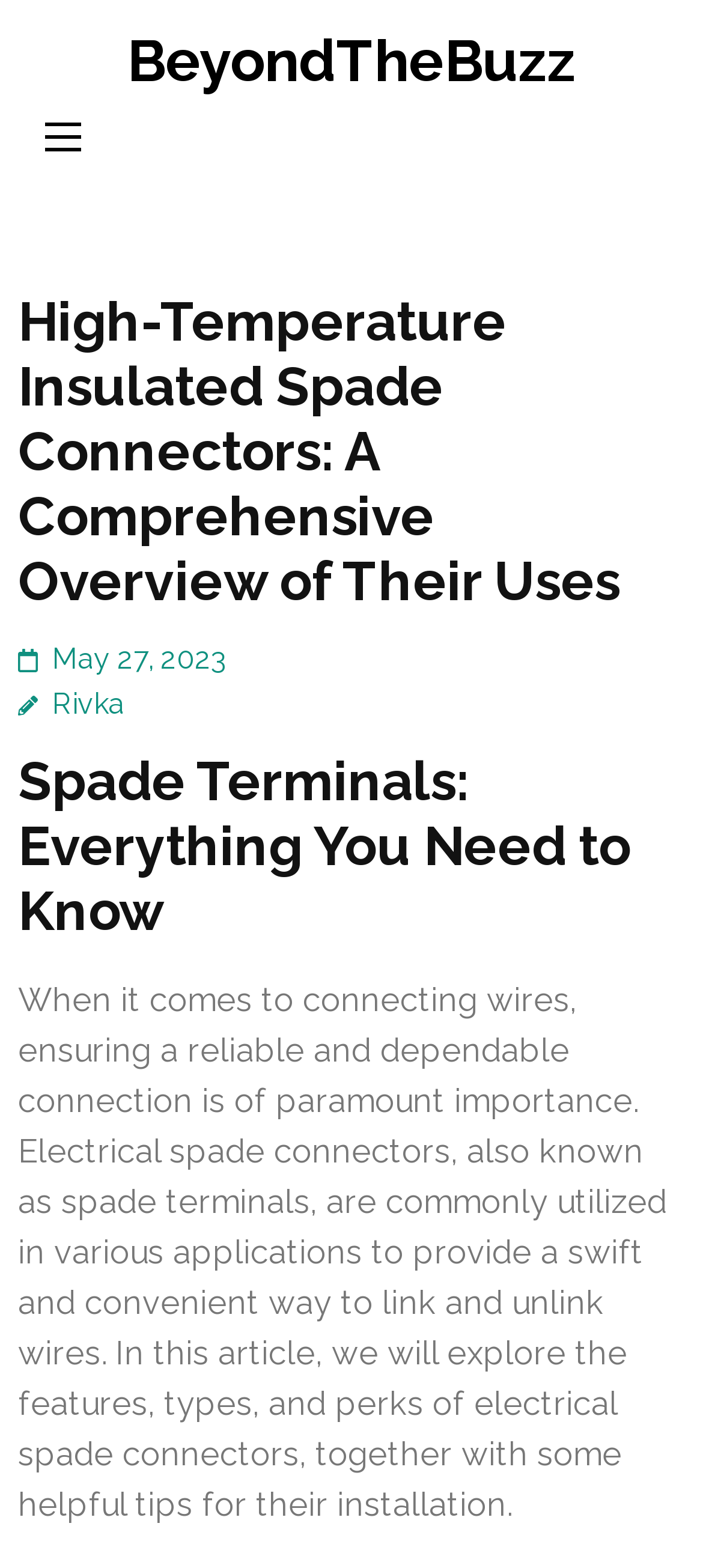Describe every aspect of the webpage comprehensively.

The webpage is about high-temperature insulated spade connectors, providing a comprehensive overview of their uses. At the top, there is a link to "BeyondTheBuzz" on the right side, and a button on the left side. Below the button, there is a header section that spans almost the entire width of the page. Within this section, there is a main heading that reads "High-Temperature Insulated Spade Connectors: A Comprehensive Overview of Their Uses" on the left side, followed by a link to the date "May 27, 2023" and another link to the author "Rivka" on the right side.

Below the main heading, there is a subheading "Spade Terminals: Everything You Need to Know" that spans almost the entire width of the page. Following this subheading, there is a block of text that discusses the importance of reliable connections when working with wires, and how electrical spade connectors can provide a convenient way to link and unlink wires. The text also mentions that the article will explore the features, types, and benefits of electrical spade connectors, as well as provide tips for their installation.